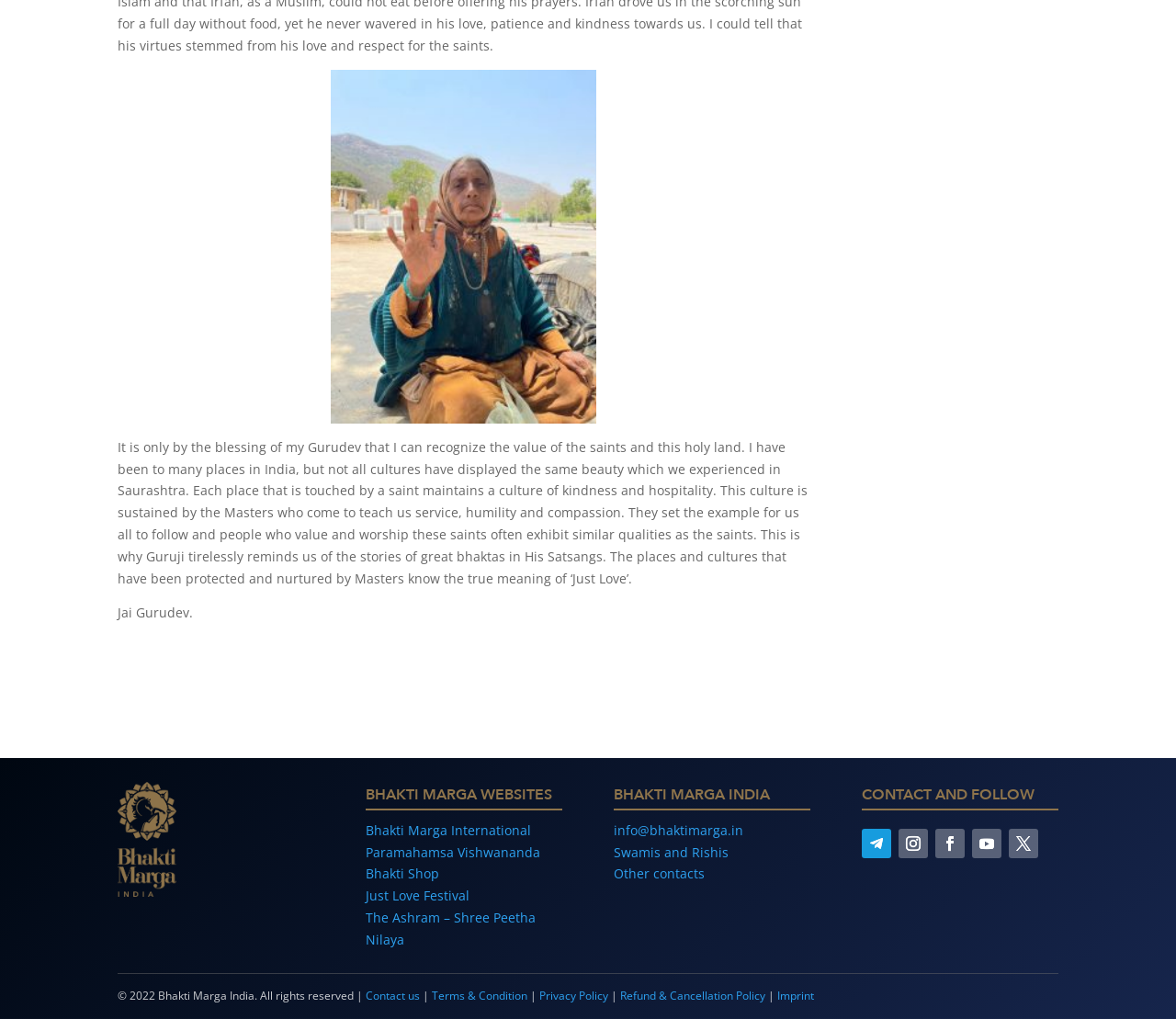Please mark the clickable region by giving the bounding box coordinates needed to complete this instruction: "Read the Terms & Condition".

[0.367, 0.97, 0.448, 0.985]